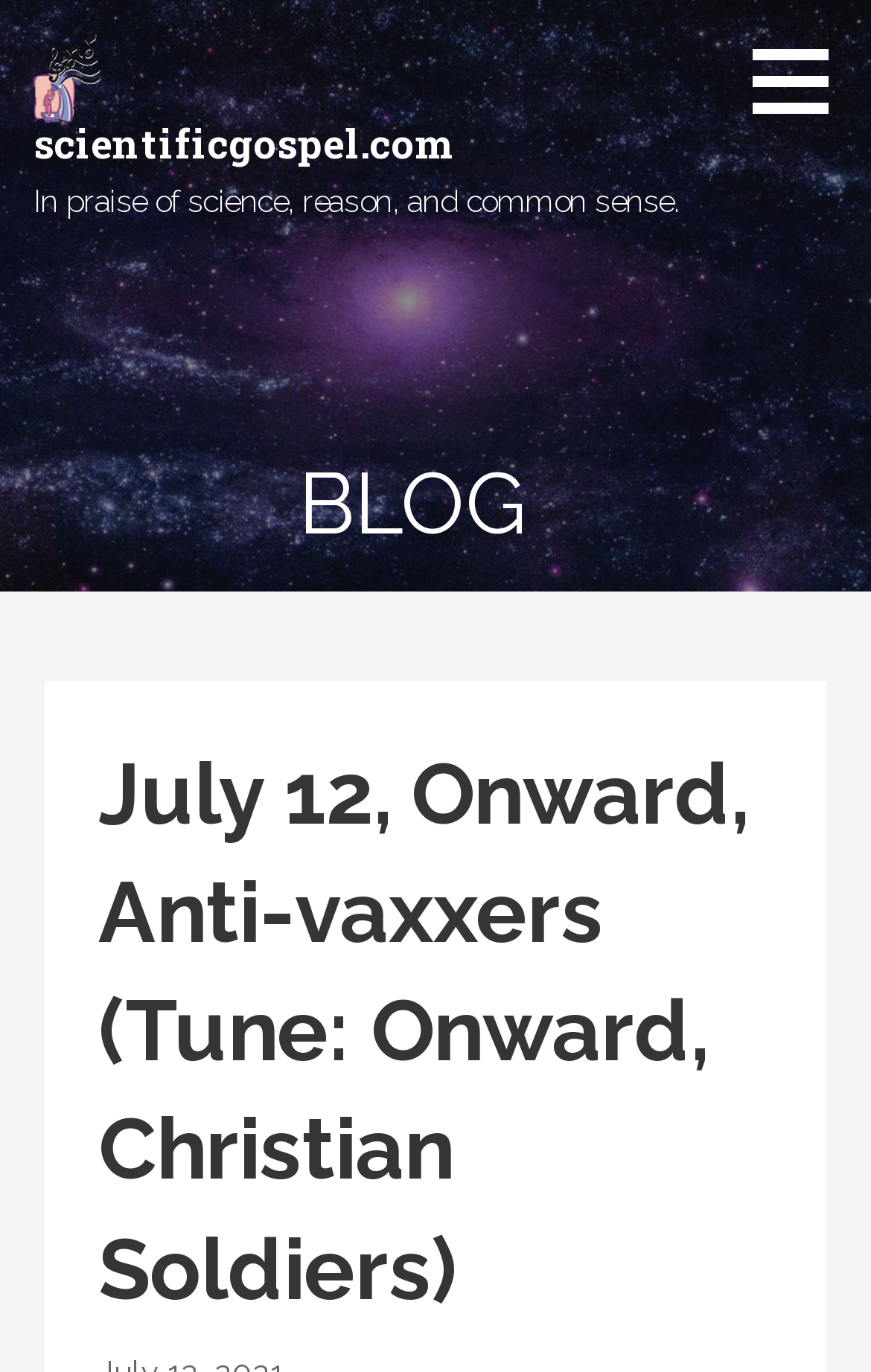What is the domain name of the website?
Offer a detailed and exhaustive answer to the question.

I found the domain name of the website by looking at the link element with the bounding box coordinates [0.038, 0.039, 0.116, 0.07], which contains the text 'scientificgospel.com'.